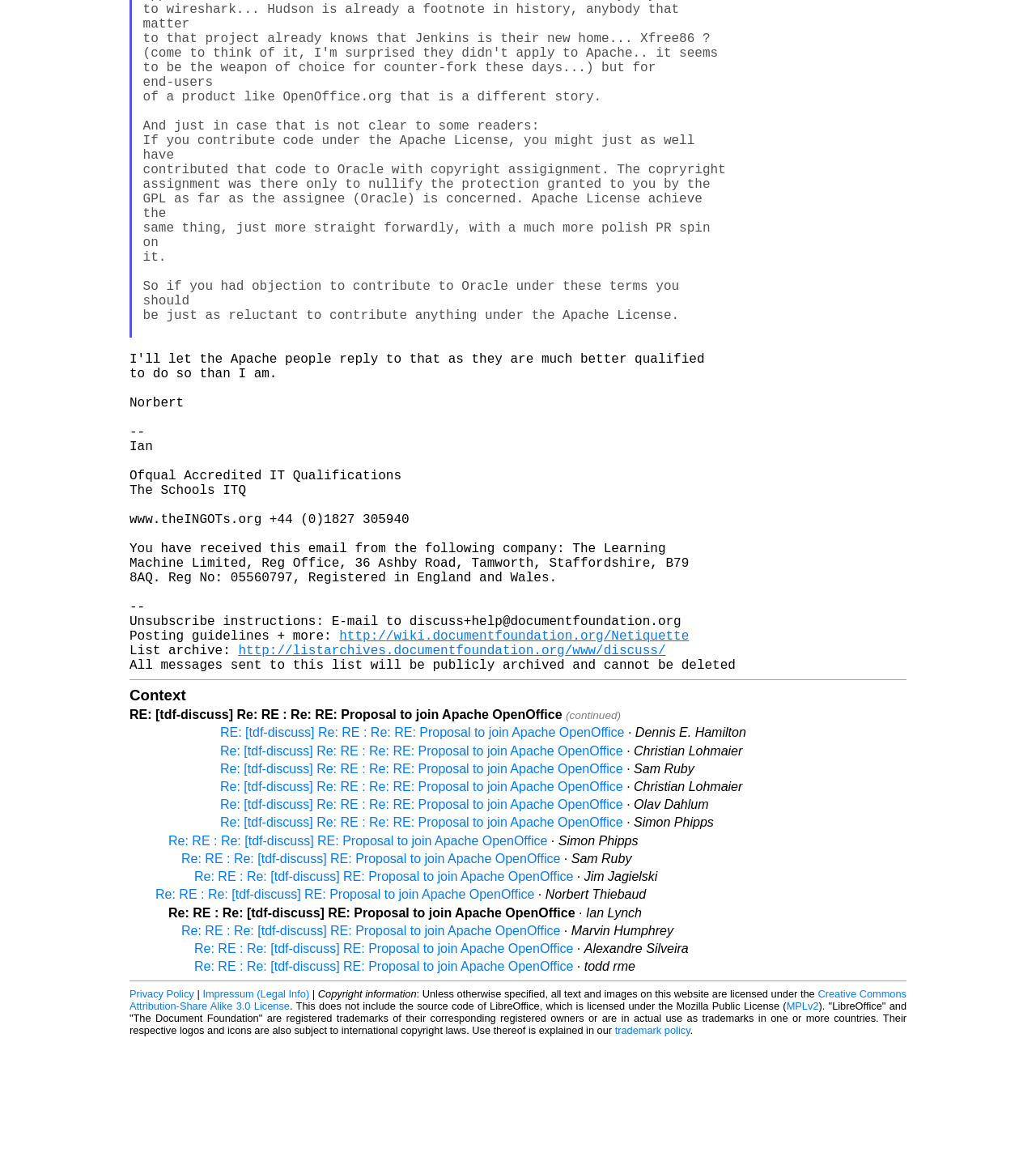Identify the bounding box coordinates of the region that needs to be clicked to carry out this instruction: "View list archive". Provide these coordinates as four float numbers ranging from 0 to 1, i.e., [left, top, right, bottom].

[0.23, 0.556, 0.643, 0.569]